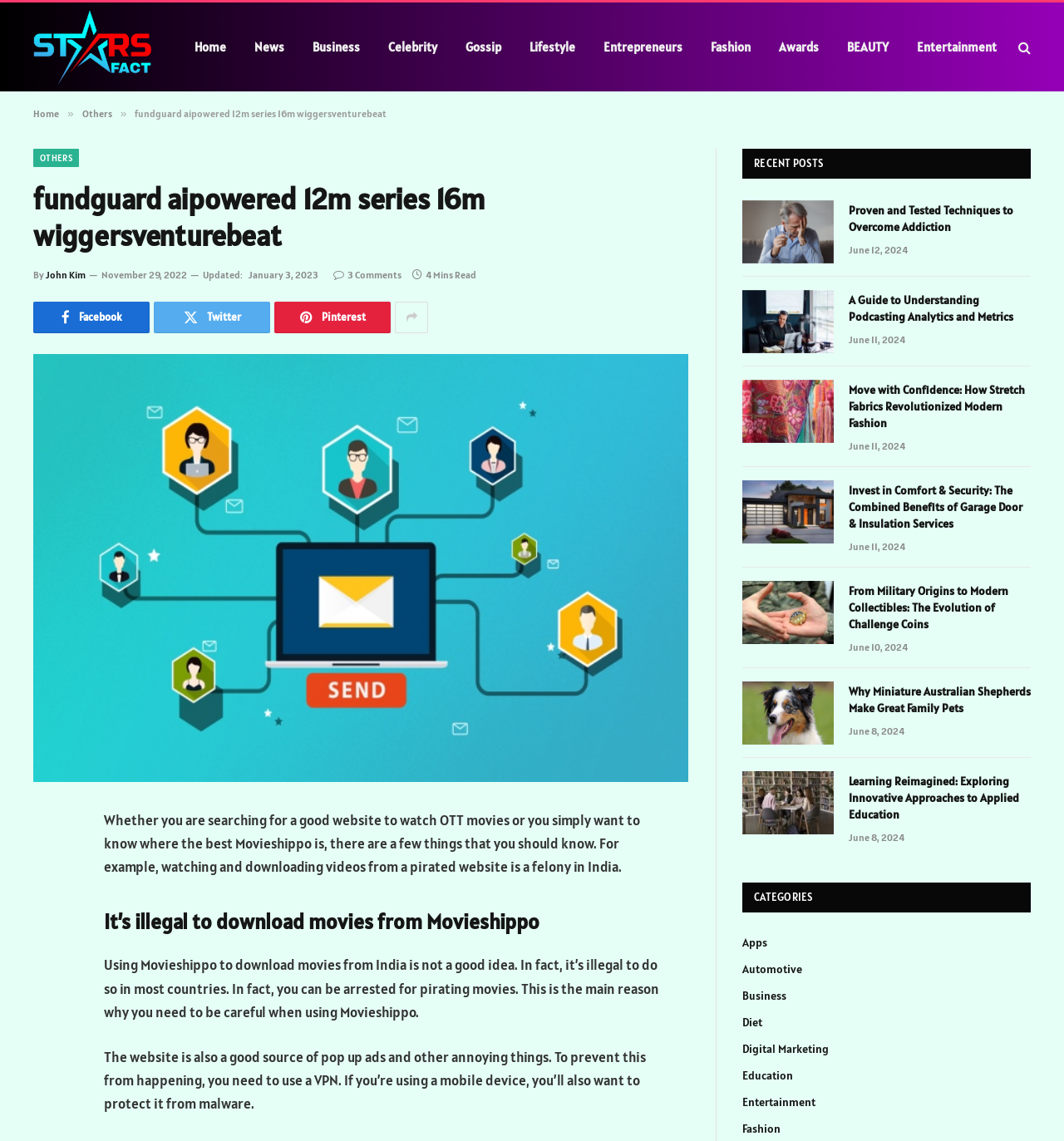Determine the bounding box coordinates of the area to click in order to meet this instruction: "Click on the 'Entrepreneurs' link".

[0.554, 0.002, 0.655, 0.08]